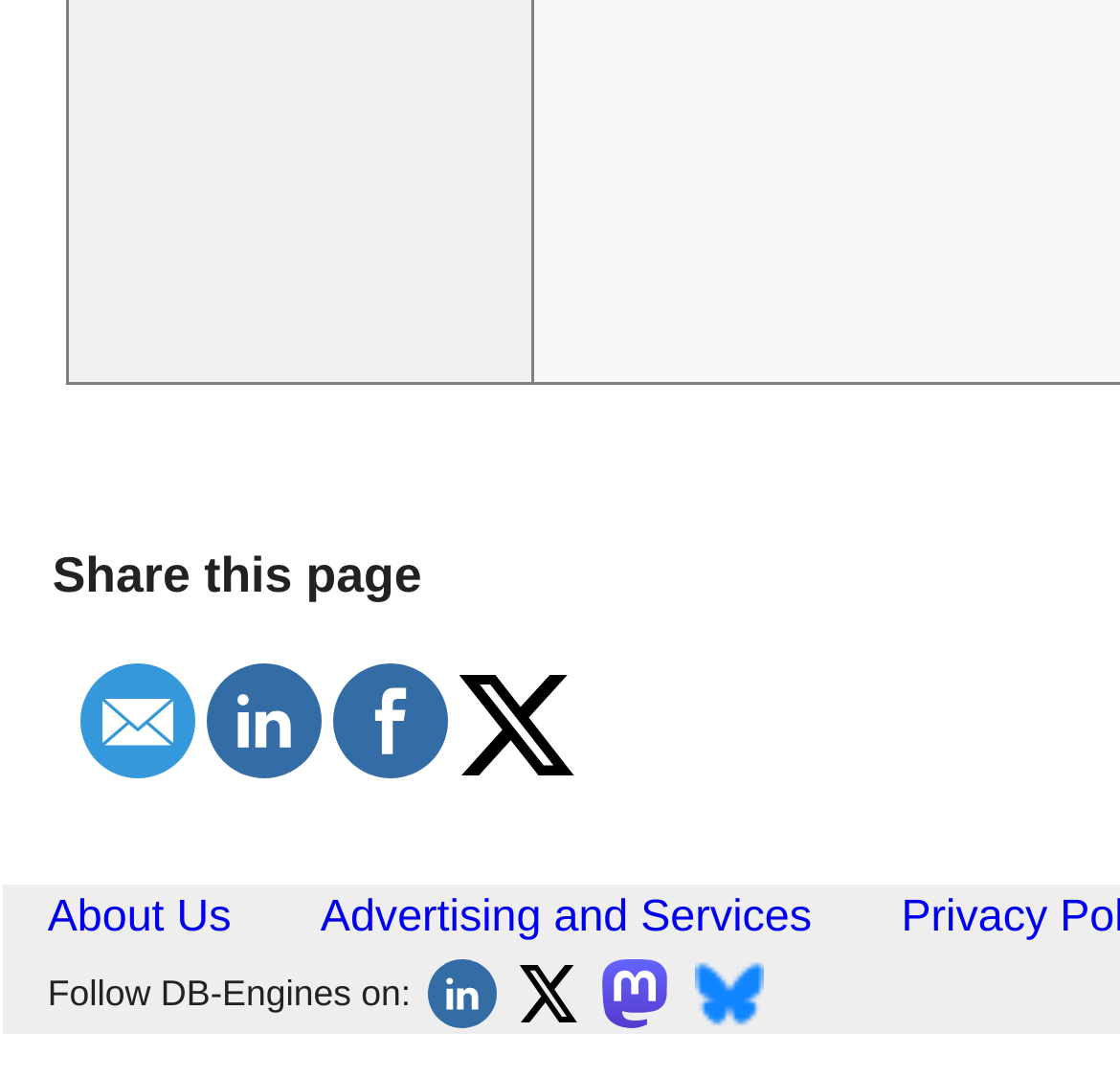What is the purpose of the 'Share this page' section?
Examine the screenshot and reply with a single word or phrase.

Sharing